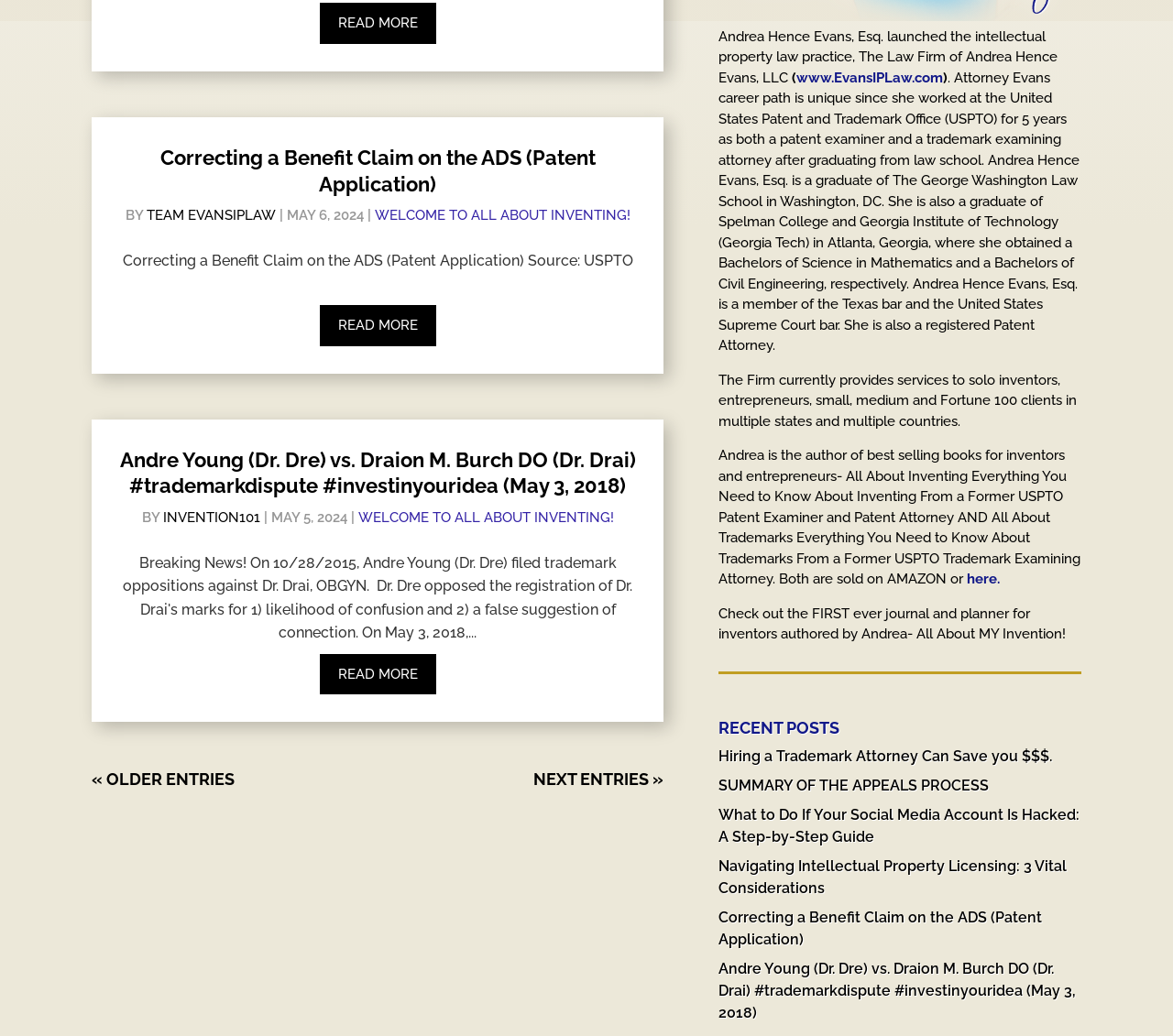Indicate the bounding box coordinates of the clickable region to achieve the following instruction: "Read the article about Navigating Intellectual Property Licensing."

[0.612, 0.828, 0.909, 0.866]